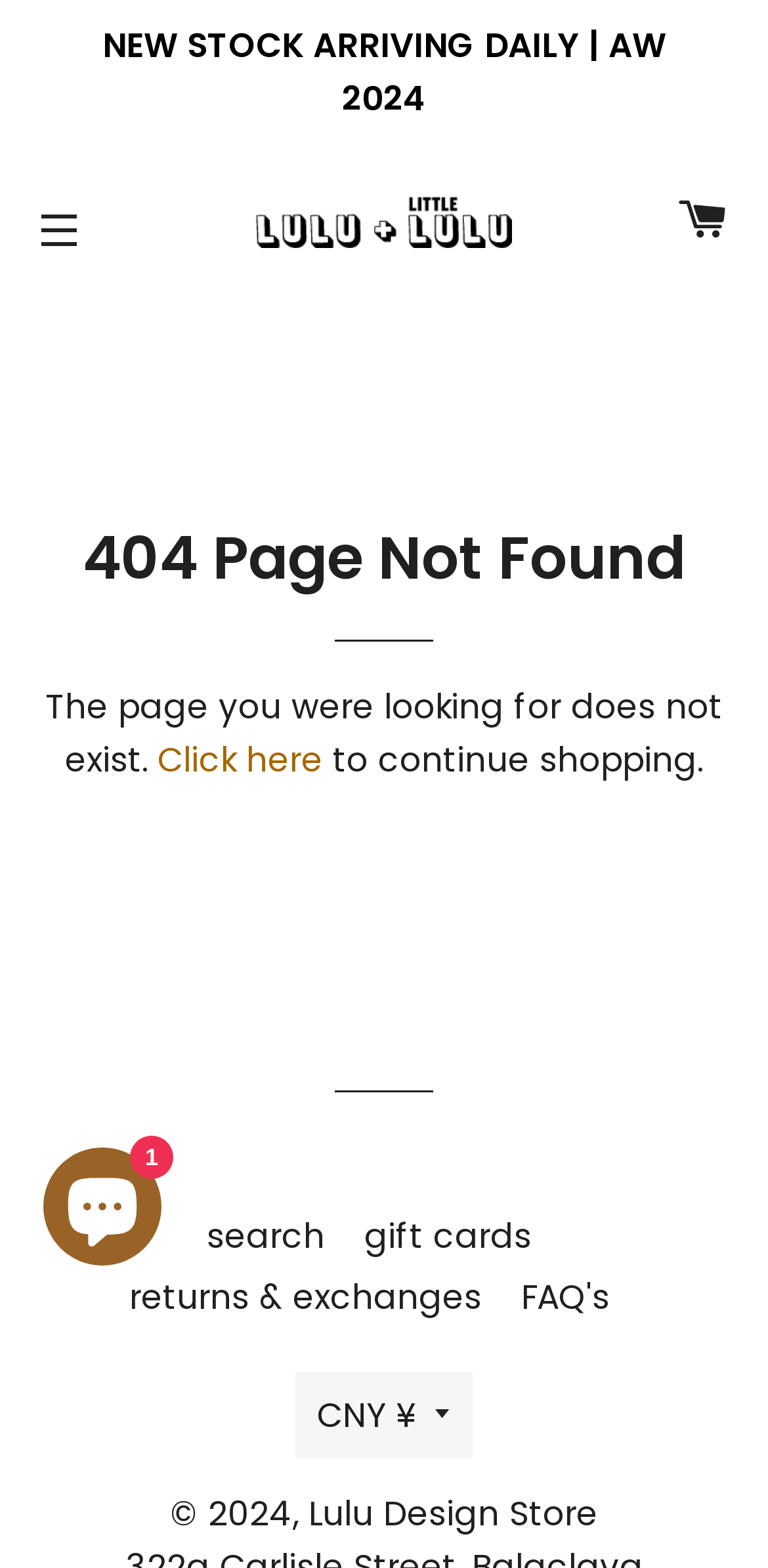Given the element description: "Cart", predict the bounding box coordinates of this UI element. The coordinates must be four float numbers between 0 and 1, given as [left, top, right, bottom].

[0.845, 0.099, 0.987, 0.185]